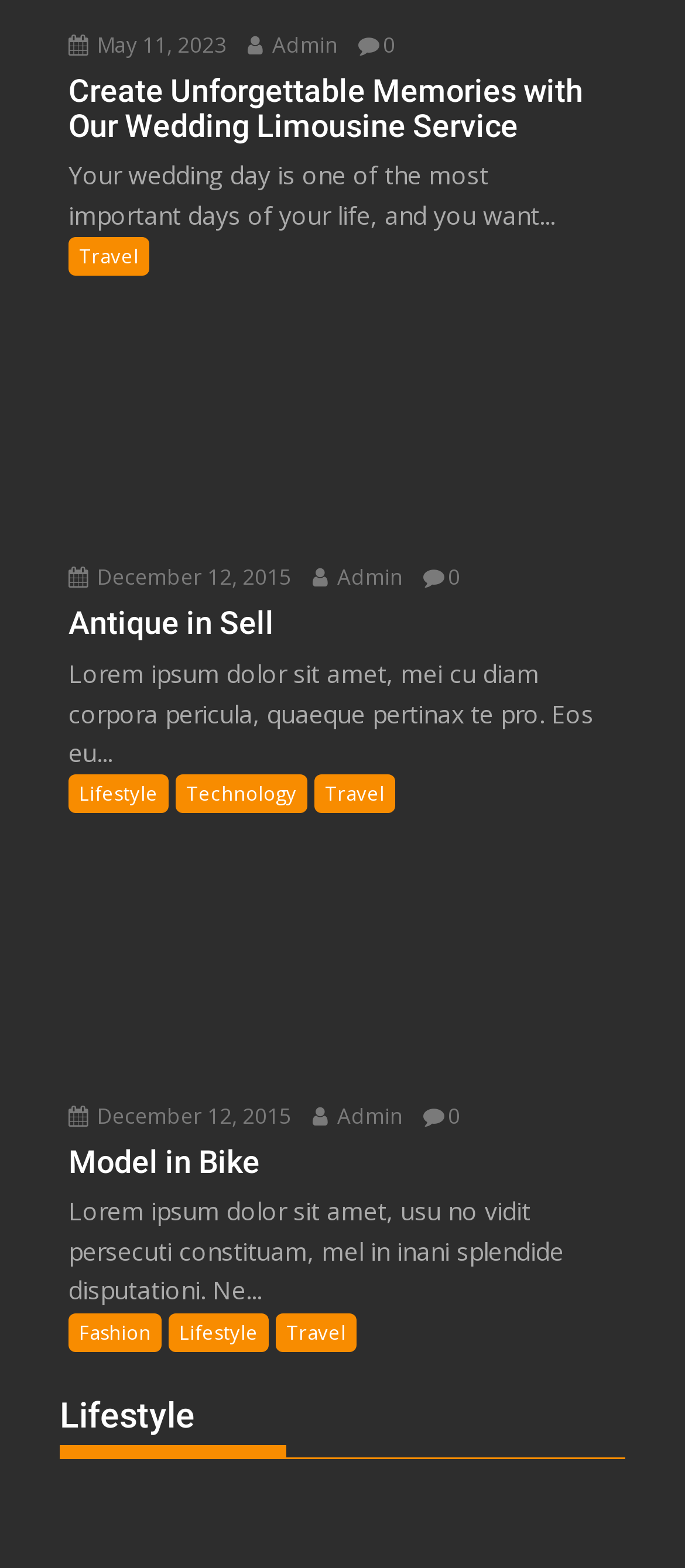What is the date mentioned in the first link?
Please ensure your answer to the question is detailed and covers all necessary aspects.

The first link on the webpage has the OCR text ' May 11, 2023', which indicates the date mentioned in the link.